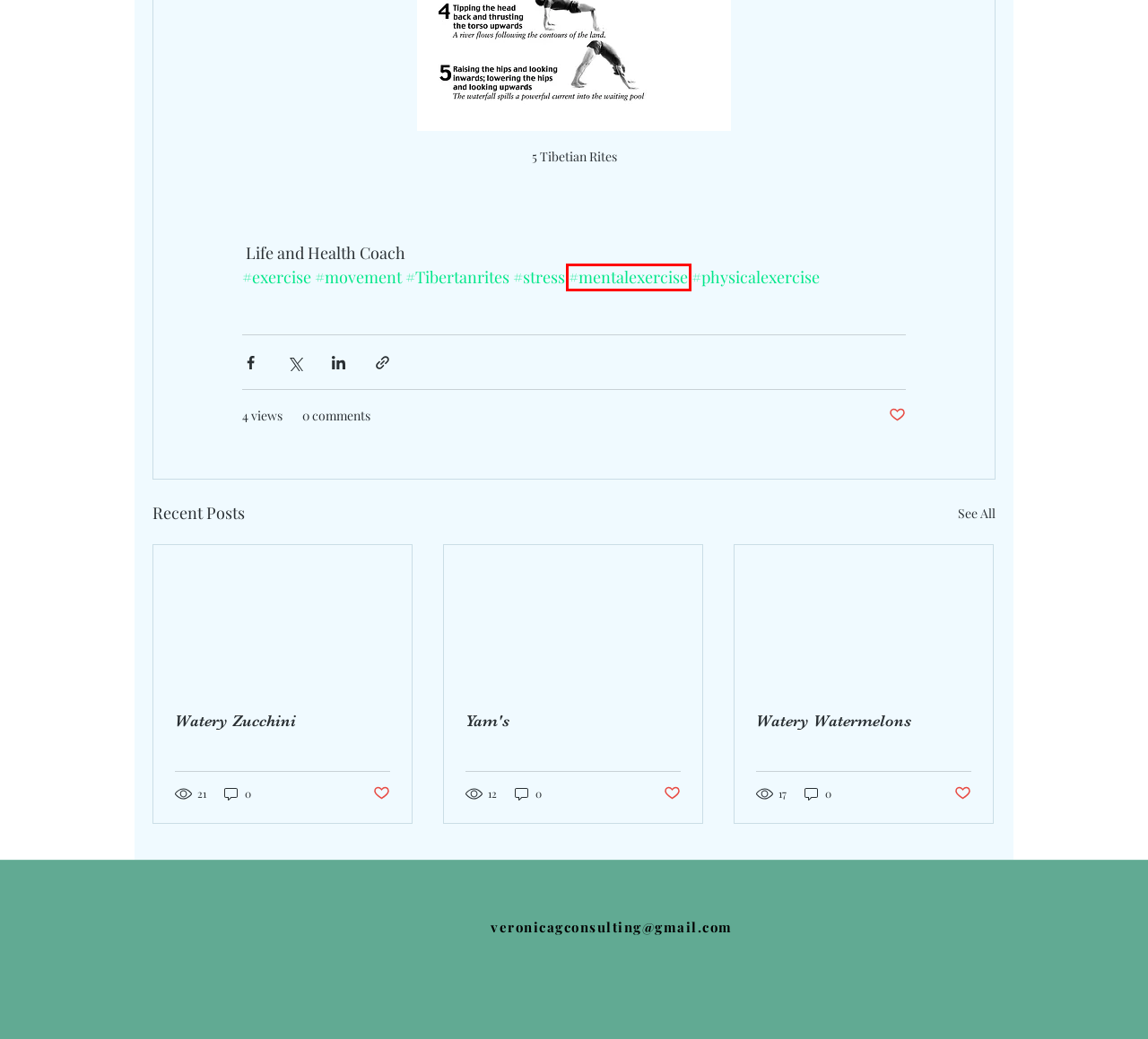Observe the webpage screenshot and focus on the red bounding box surrounding a UI element. Choose the most appropriate webpage description that corresponds to the new webpage after clicking the element in the bounding box. Here are the candidates:
A. #movement
B. #mentalexercise
C. #physicalexercise
D. #stress
E. Watery Watermelons
F. #Tibertanrites
G. Watery Zucchini
H. Yam's by Health Coach

B